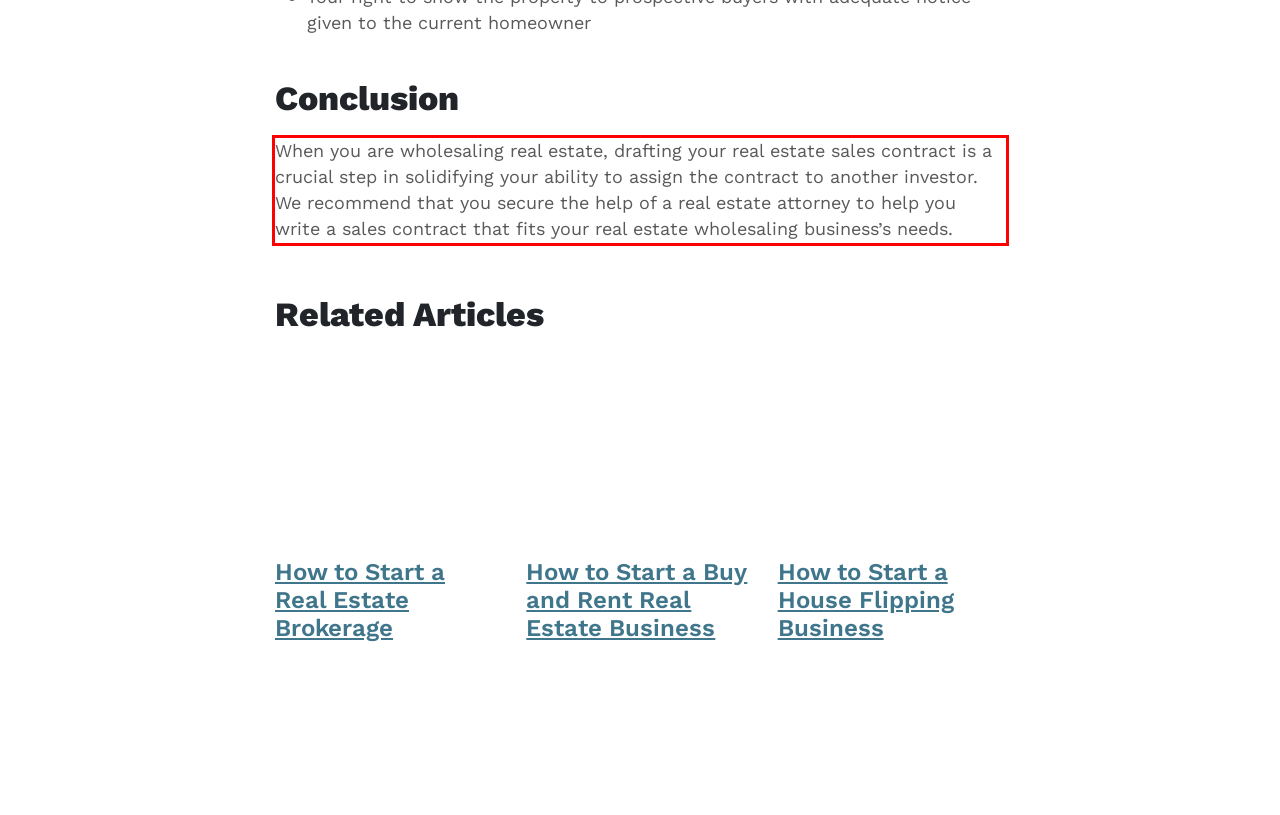Please examine the webpage screenshot and extract the text within the red bounding box using OCR.

When you are wholesaling real estate, drafting your real estate sales contract is a crucial step in solidifying your ability to assign the contract to another investor. We recommend that you secure the help of a real estate attorney to help you write a sales contract that fits your real estate wholesaling business’s needs.